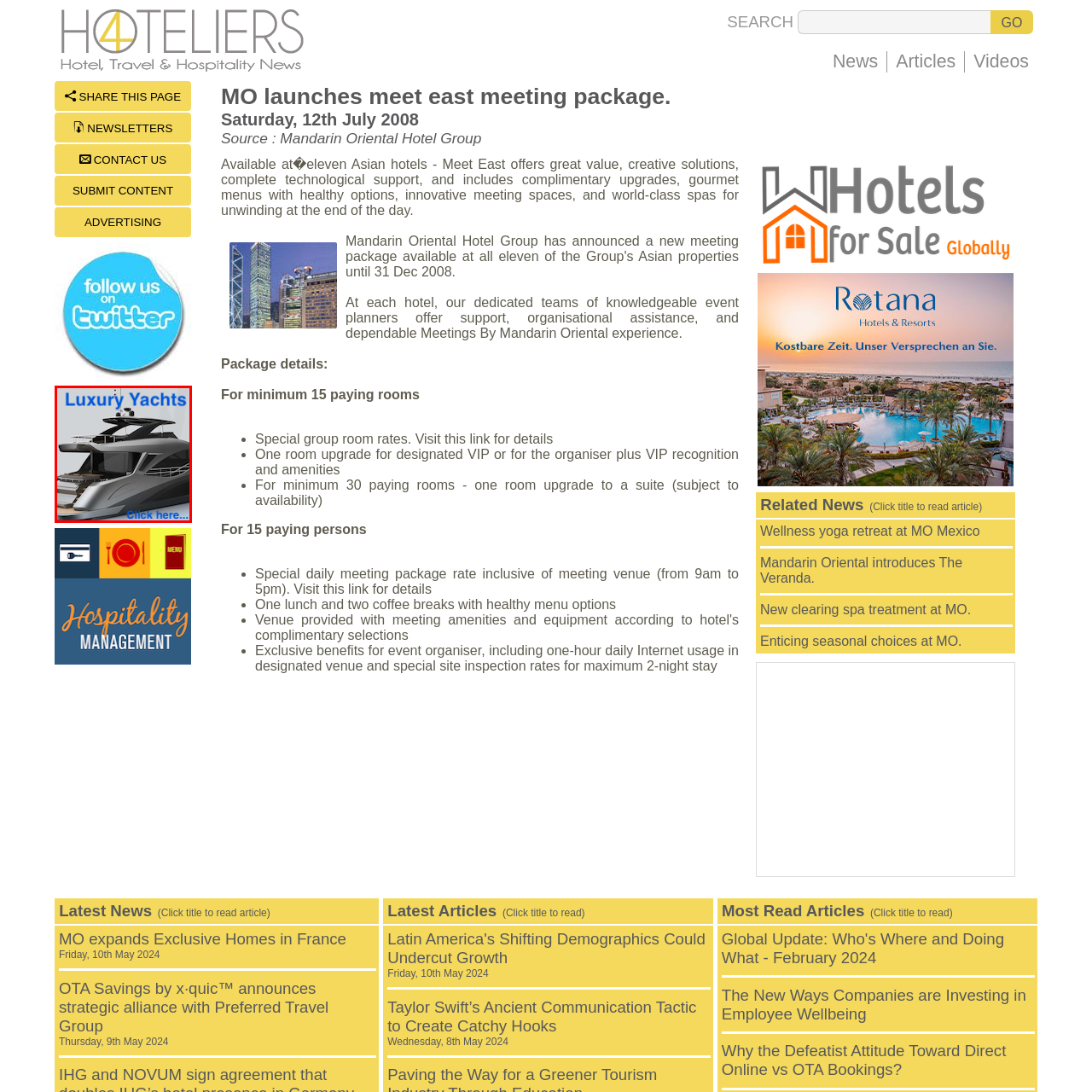Observe the image enclosed by the red rectangle, What is the color scheme of the yacht's exterior?
 Give a single word or phrase as your answer.

Dark hues